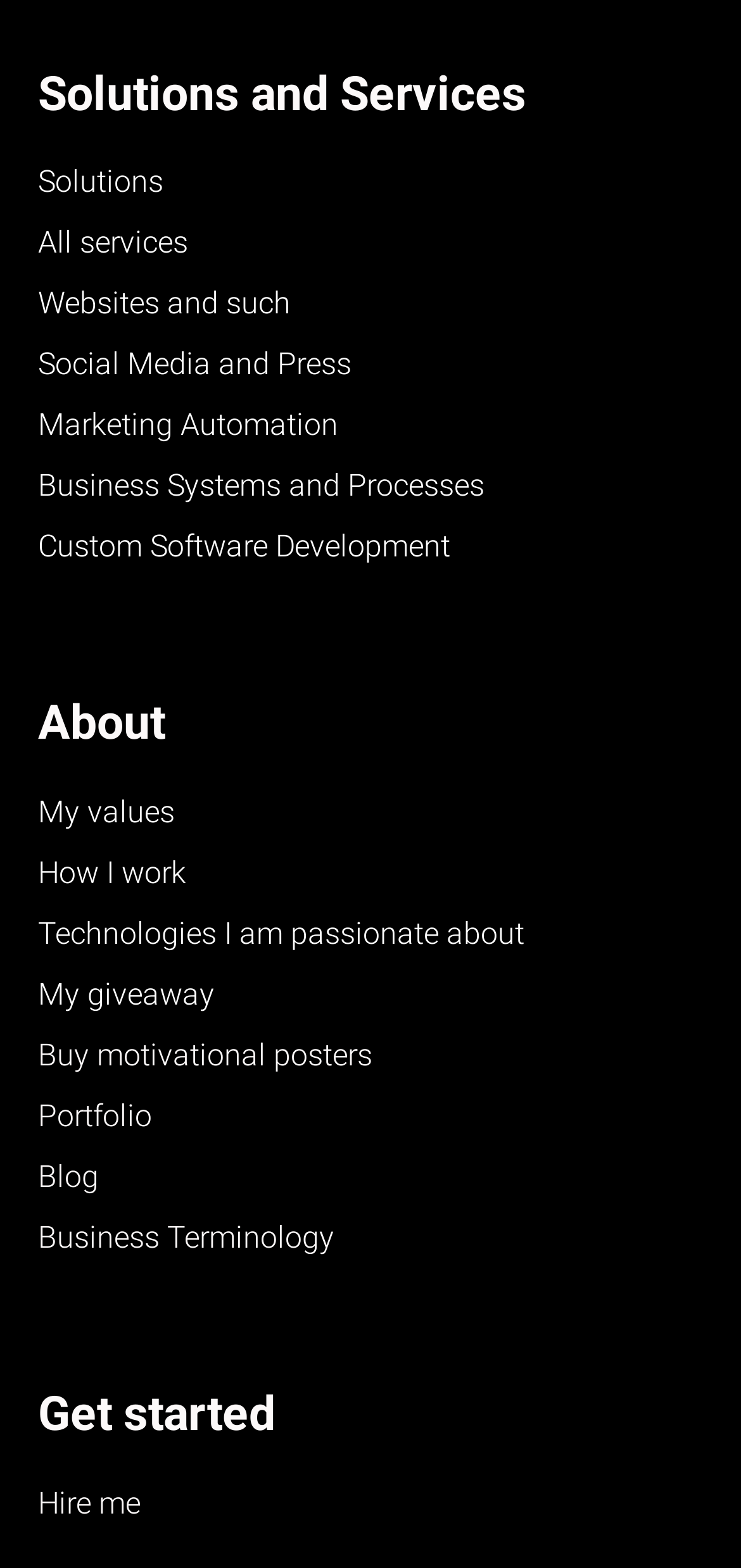Pinpoint the bounding box coordinates of the element that must be clicked to accomplish the following instruction: "Learn about the author's values". The coordinates should be in the format of four float numbers between 0 and 1, i.e., [left, top, right, bottom].

[0.051, 0.507, 0.236, 0.53]